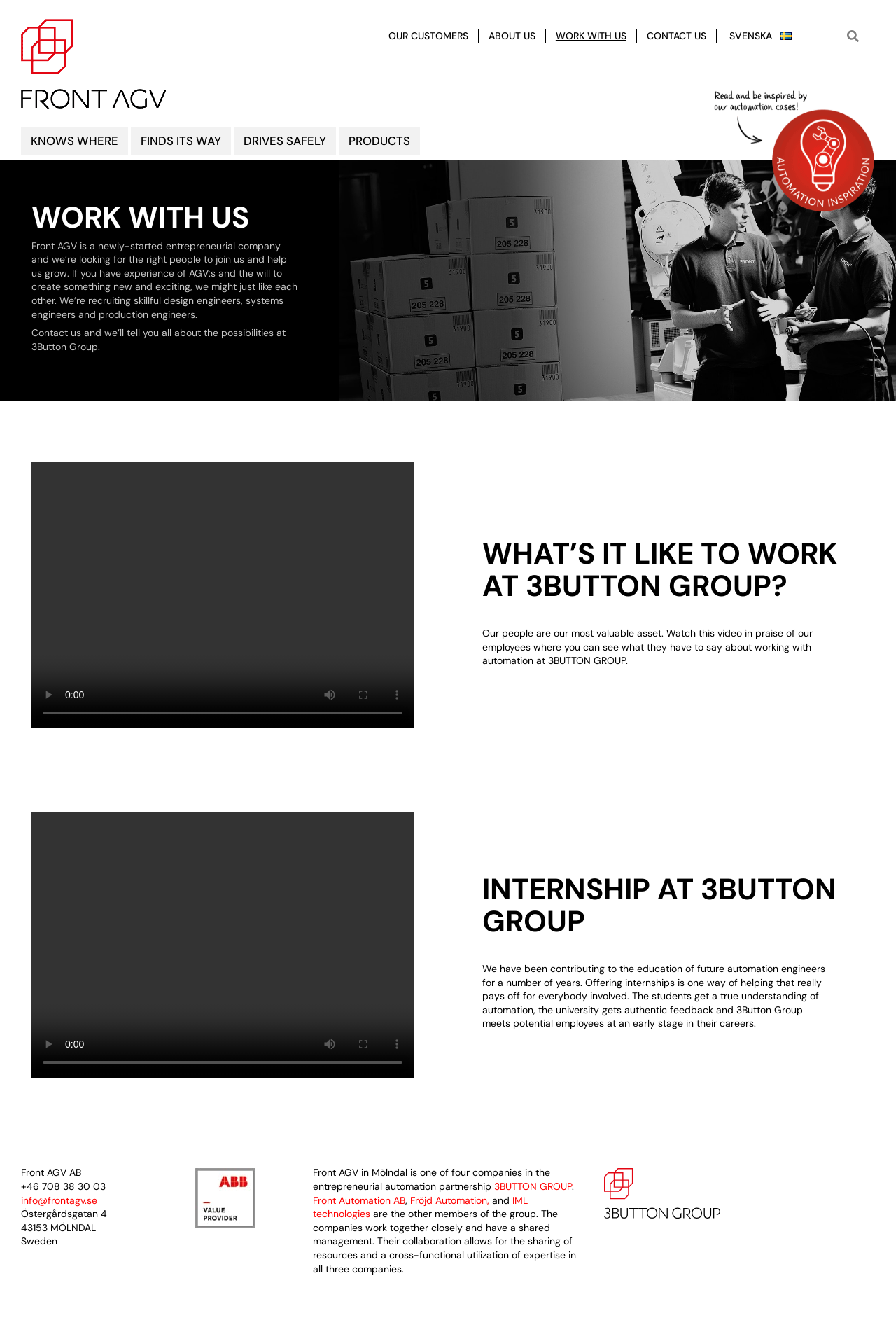Analyze the image and provide a detailed answer to the question: What is the address of the company?

I found the address of the company in the footer section of the webpage, which is a series of StaticText elements with bounding box coordinates of [0.023, 0.916, 0.12, 0.926], [0.023, 0.927, 0.107, 0.936], and [0.023, 0.937, 0.064, 0.947]. The address is Östergårdsgatan 4, 43153 MÖLNDAL, Sweden.